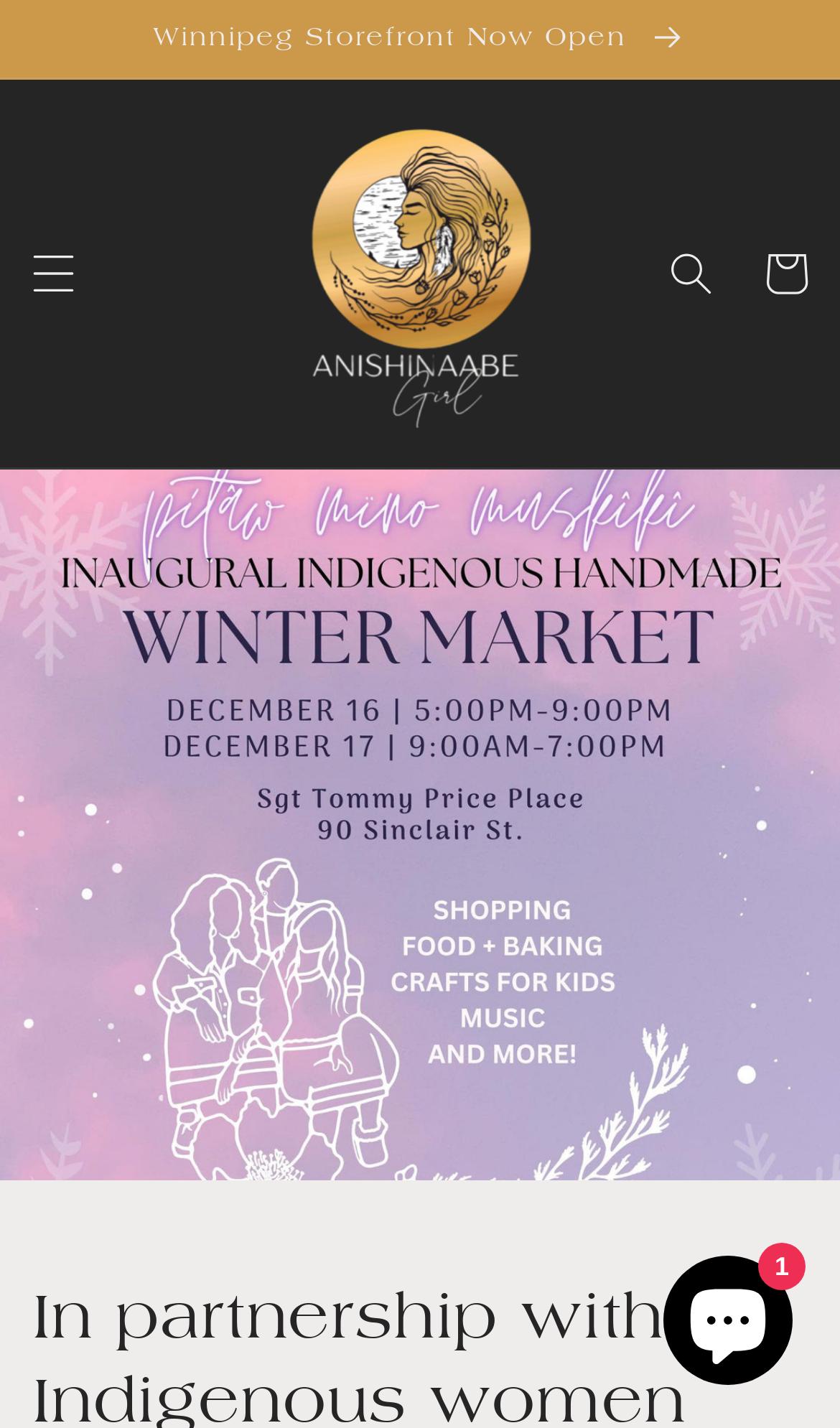Bounding box coordinates are to be given in the format (top-left x, top-left y, bottom-right x, bottom-right y). All values must be floating point numbers between 0 and 1. Provide the bounding box coordinate for the UI element described as: Cart

[0.879, 0.158, 0.992, 0.225]